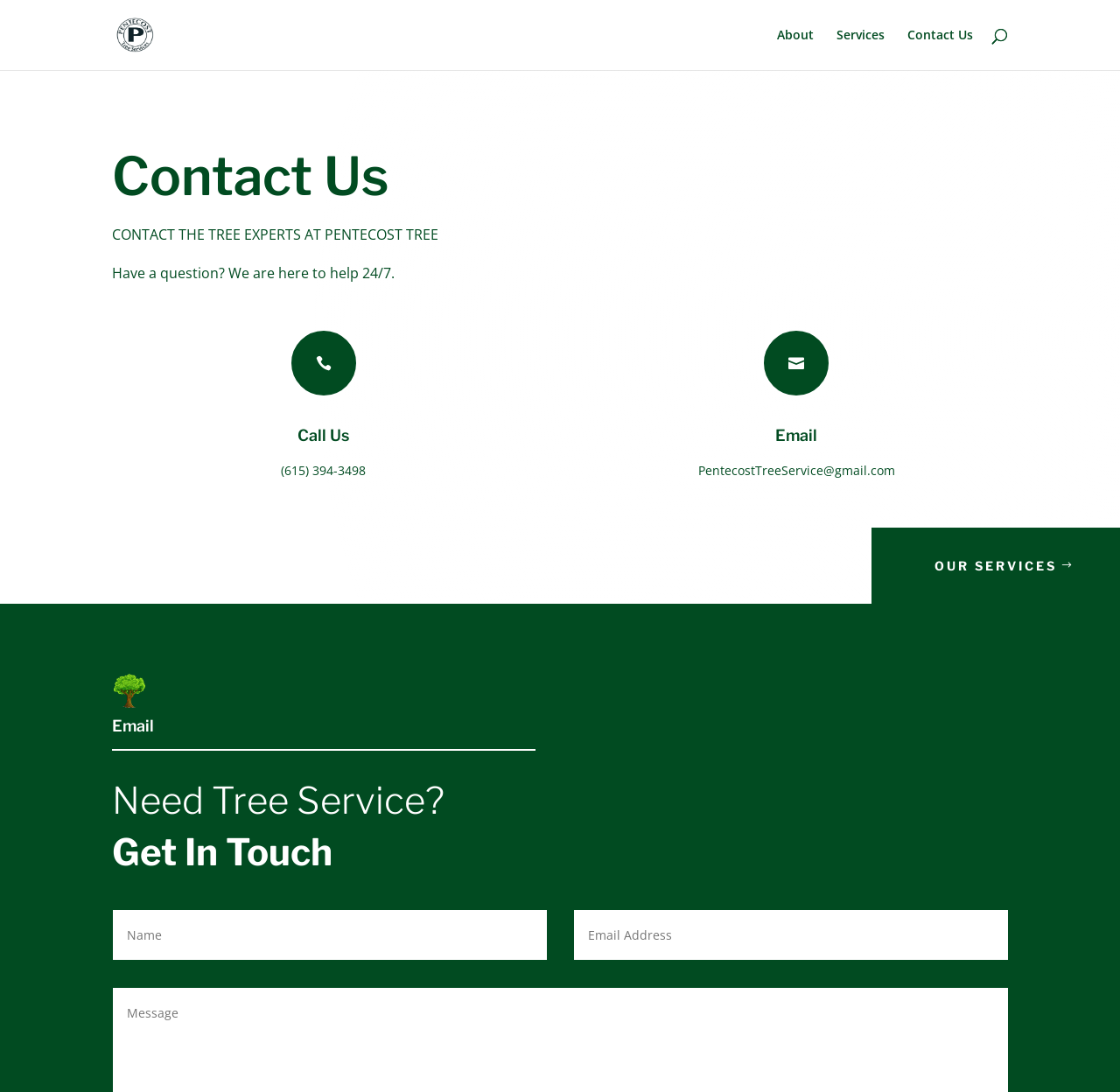Produce an extensive caption that describes everything on the webpage.

This webpage is about Pentecost Tree Services, a company offering affordable tree removal services. At the top left, there is a logo of Pentecost Tree Service, accompanied by a link to the company's homepage. To the right of the logo, there are three navigation links: "About", "Services", and "Contact Us". 

Below the navigation links, there is a search bar that spans across the top of the page. Underneath the search bar, there is a section dedicated to contacting the company. This section has a heading "Contact Us" and includes a link to the contact page, a brief description of the company's 24/7 support, and a phone number. There are also two icons, one for calling and one for emailing, with corresponding links and email address.

Further down, there is a section highlighting the company's services, with a link to the services page. Below this section, there is an image, likely a tree-related image. 

The page also has a section with two textboxes, likely for users to input their information to get in touch with the company. Above the textboxes, there is a heading "Need Tree Service? Get In Touch".